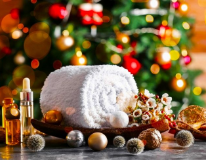What type of experience is hinted at?
Give a one-word or short-phrase answer derived from the screenshot.

Spa-like experience